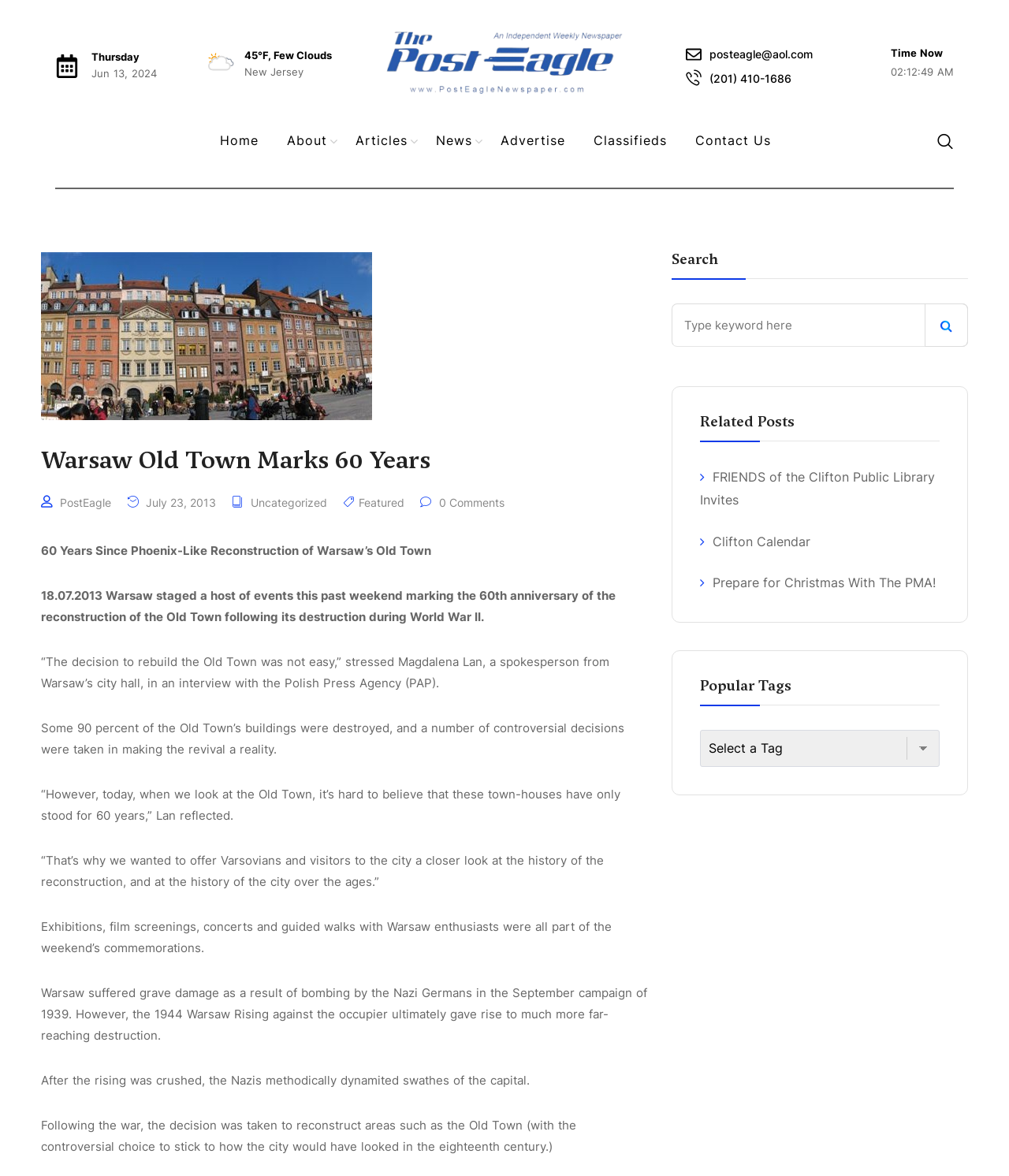Can you identify the bounding box coordinates of the clickable region needed to carry out this instruction: 'View 'Articles''? The coordinates should be four float numbers within the range of 0 to 1, stated as [left, top, right, bottom].

[0.338, 0.093, 0.418, 0.146]